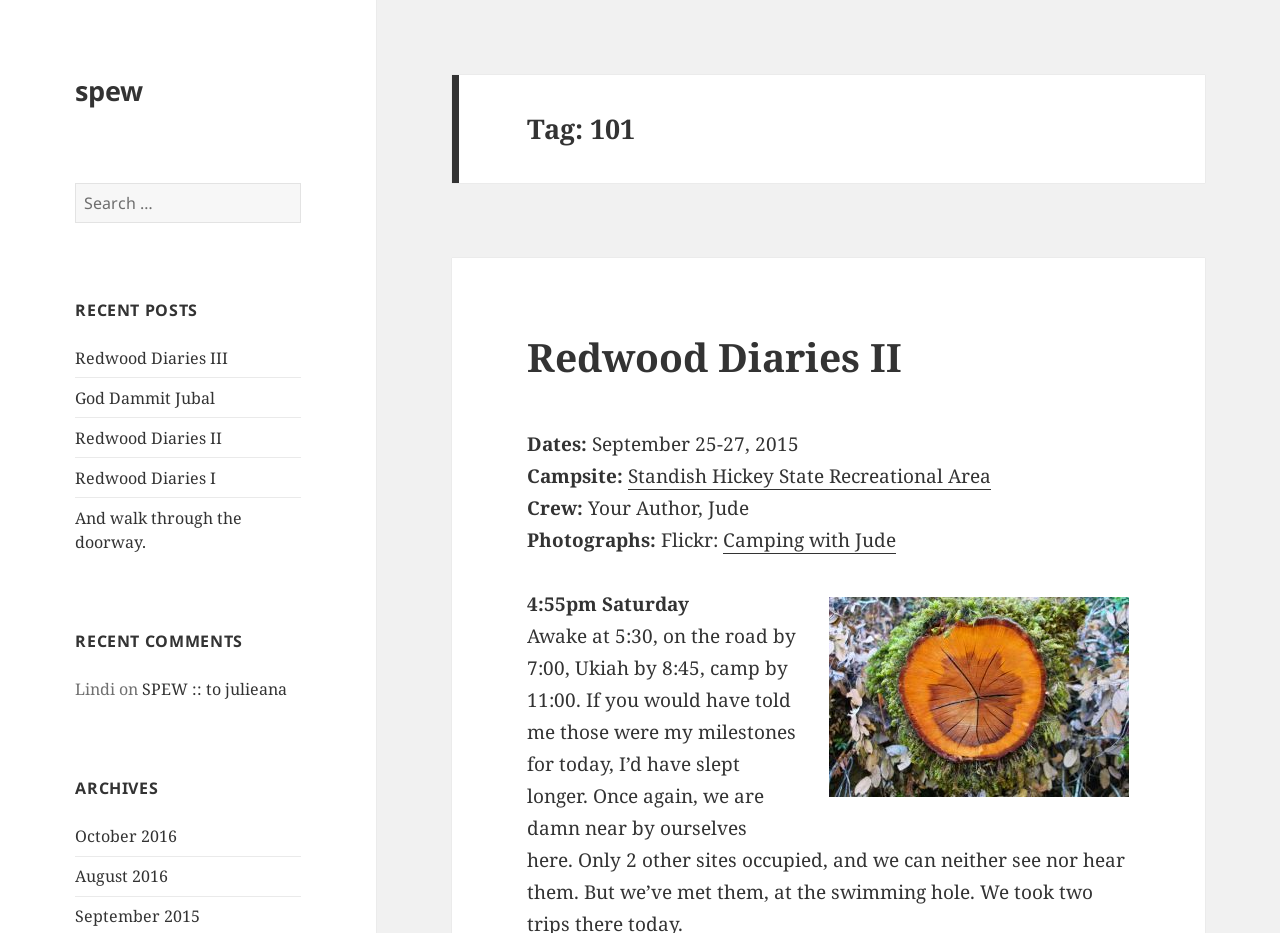What type of content is listed under 'RECENT POSTS'?
With the help of the image, please provide a detailed response to the question.

The 'RECENT POSTS' section lists several links with titles such as 'Redwood Diaries III' and 'God Dammit Jubal', which appear to be blog post titles. This suggests that the website is a blog or a personal journal.